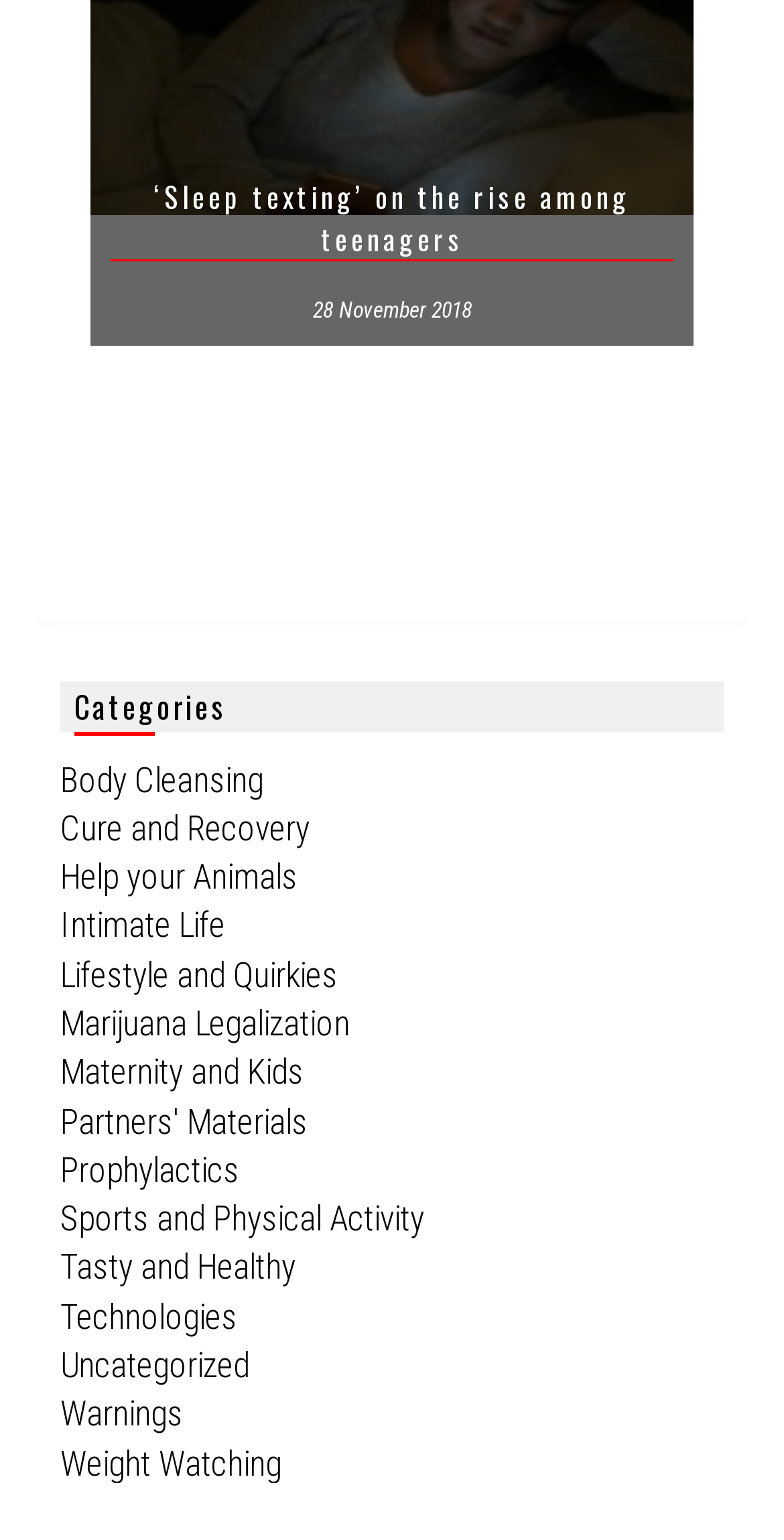Find the coordinates for the bounding box of the element with this description: "Why is Learning CPR Important?".

None